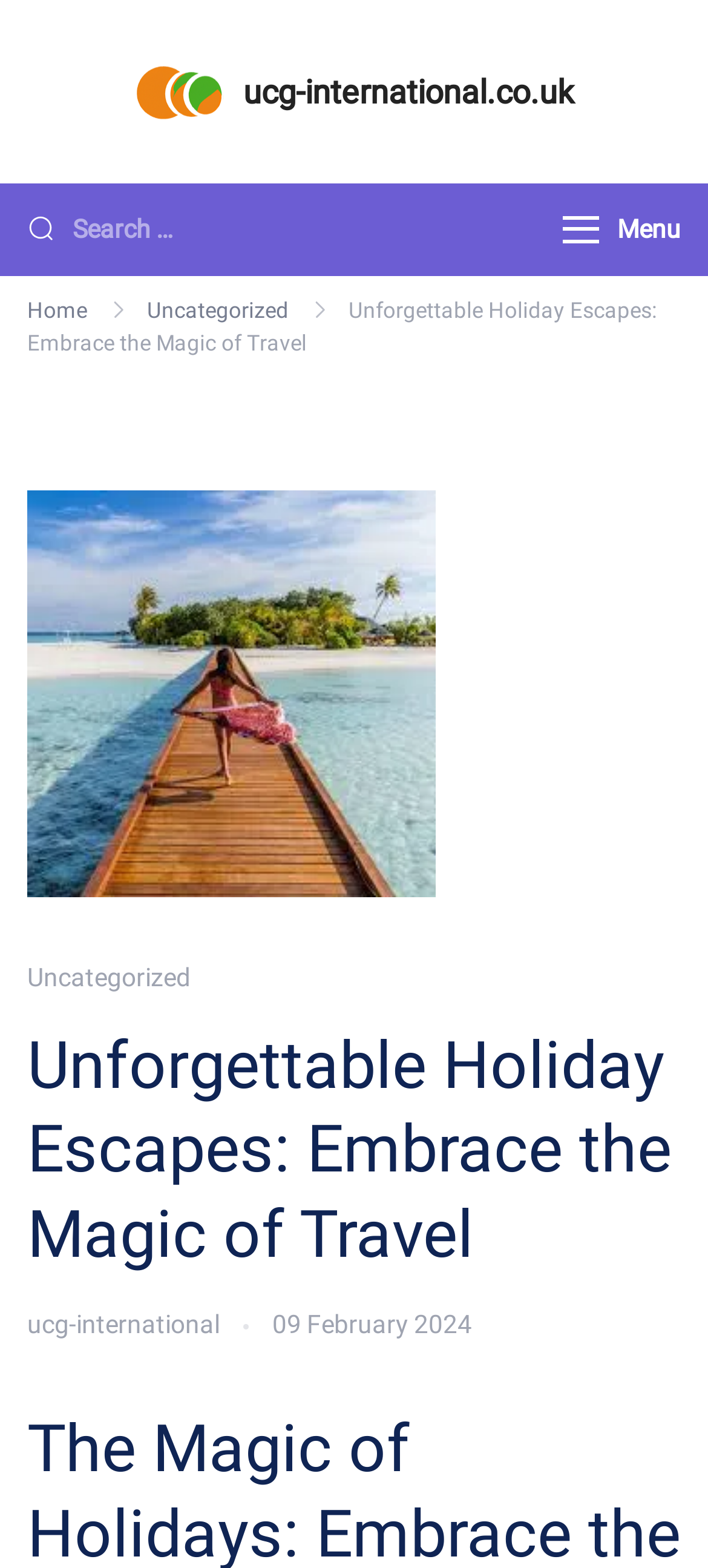Find the bounding box coordinates of the element to click in order to complete this instruction: "Go to Home page". The bounding box coordinates must be four float numbers between 0 and 1, denoted as [left, top, right, bottom].

[0.038, 0.19, 0.123, 0.206]